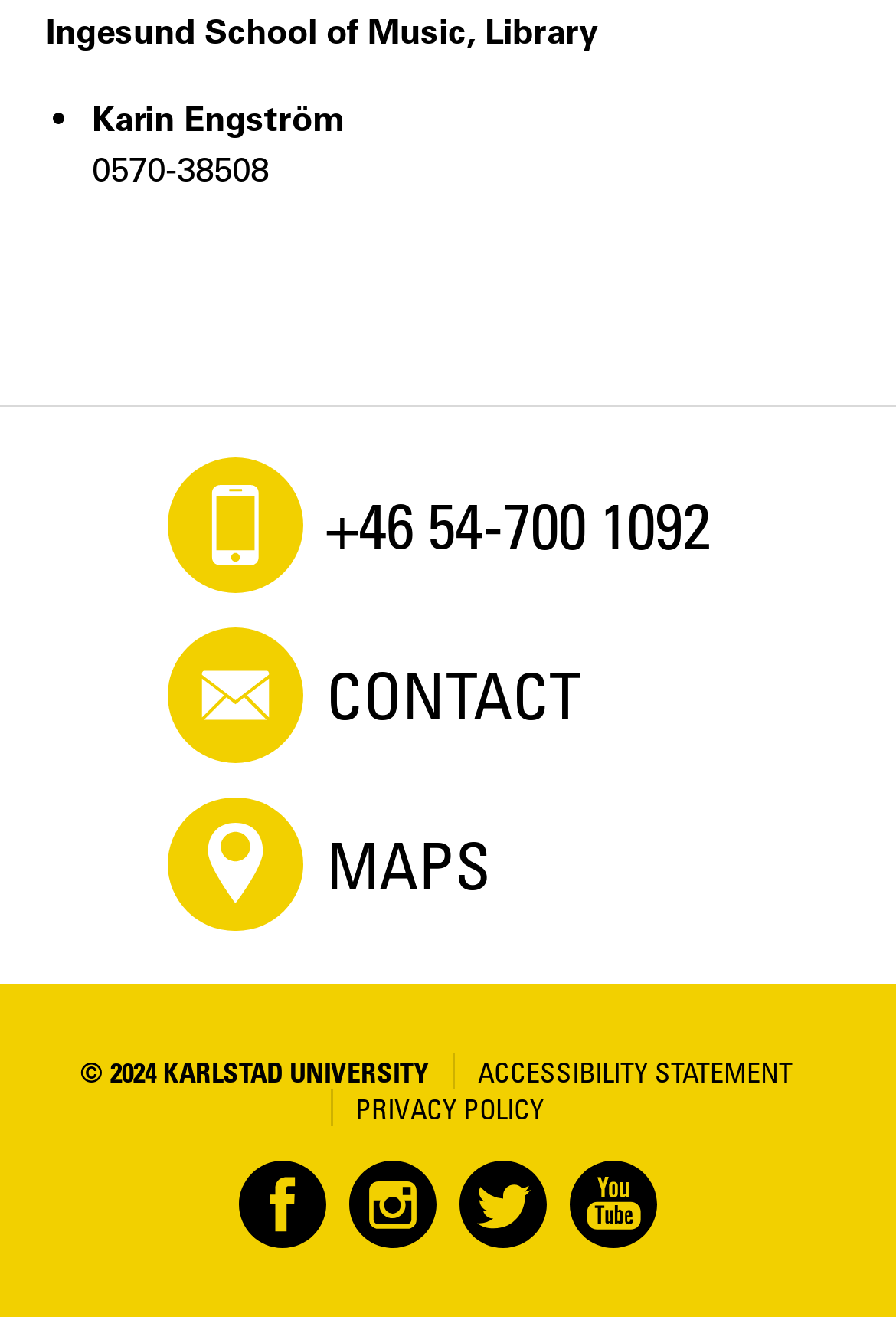What is the phone number of Karin Engström?
Using the image provided, answer with just one word or phrase.

0570-38508